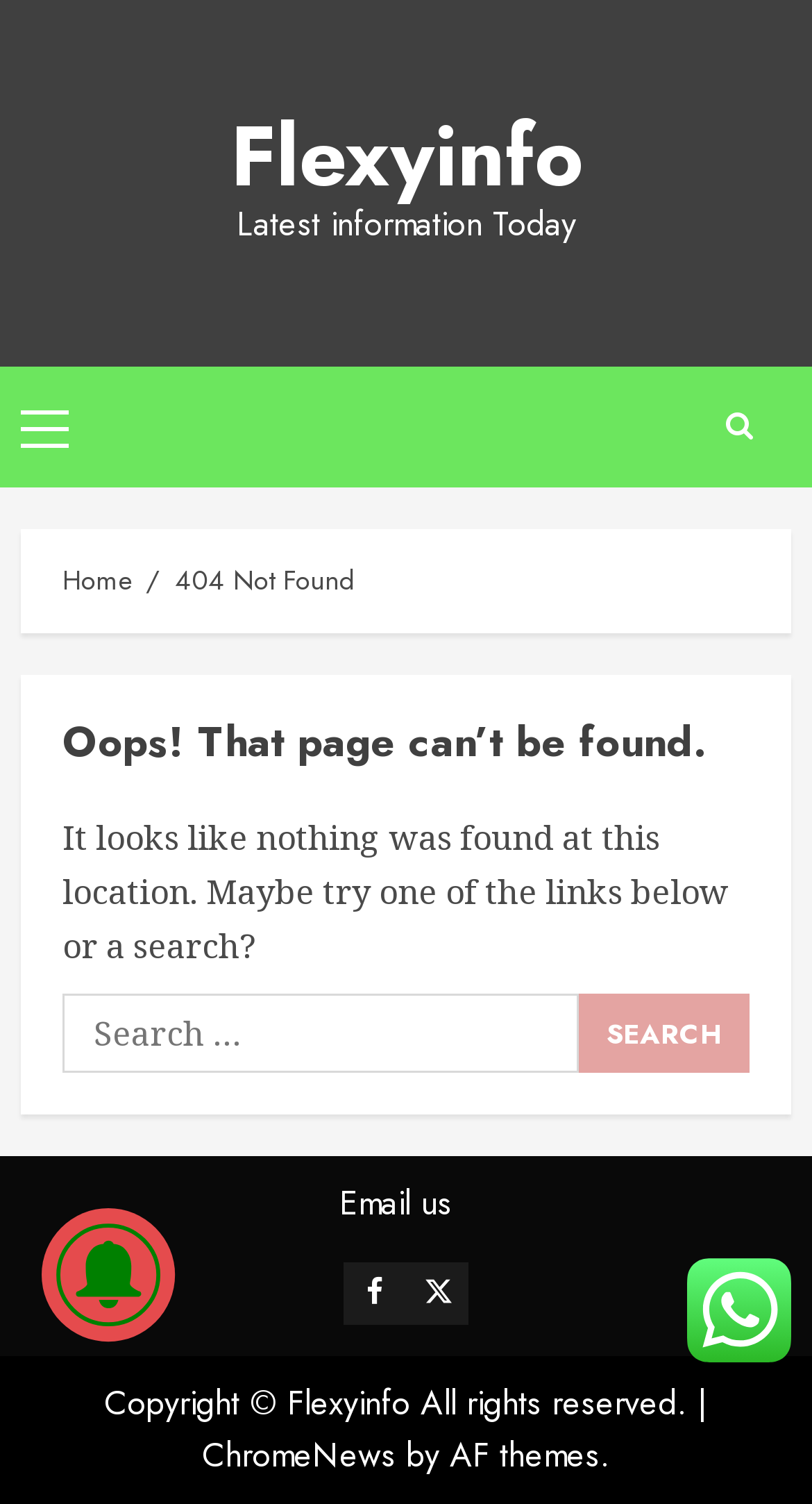Can you give a comprehensive explanation to the question given the content of the image?
What is the primary menu?

The primary menu is a link located at the top of the page, which allows users to access the main menu of the website.